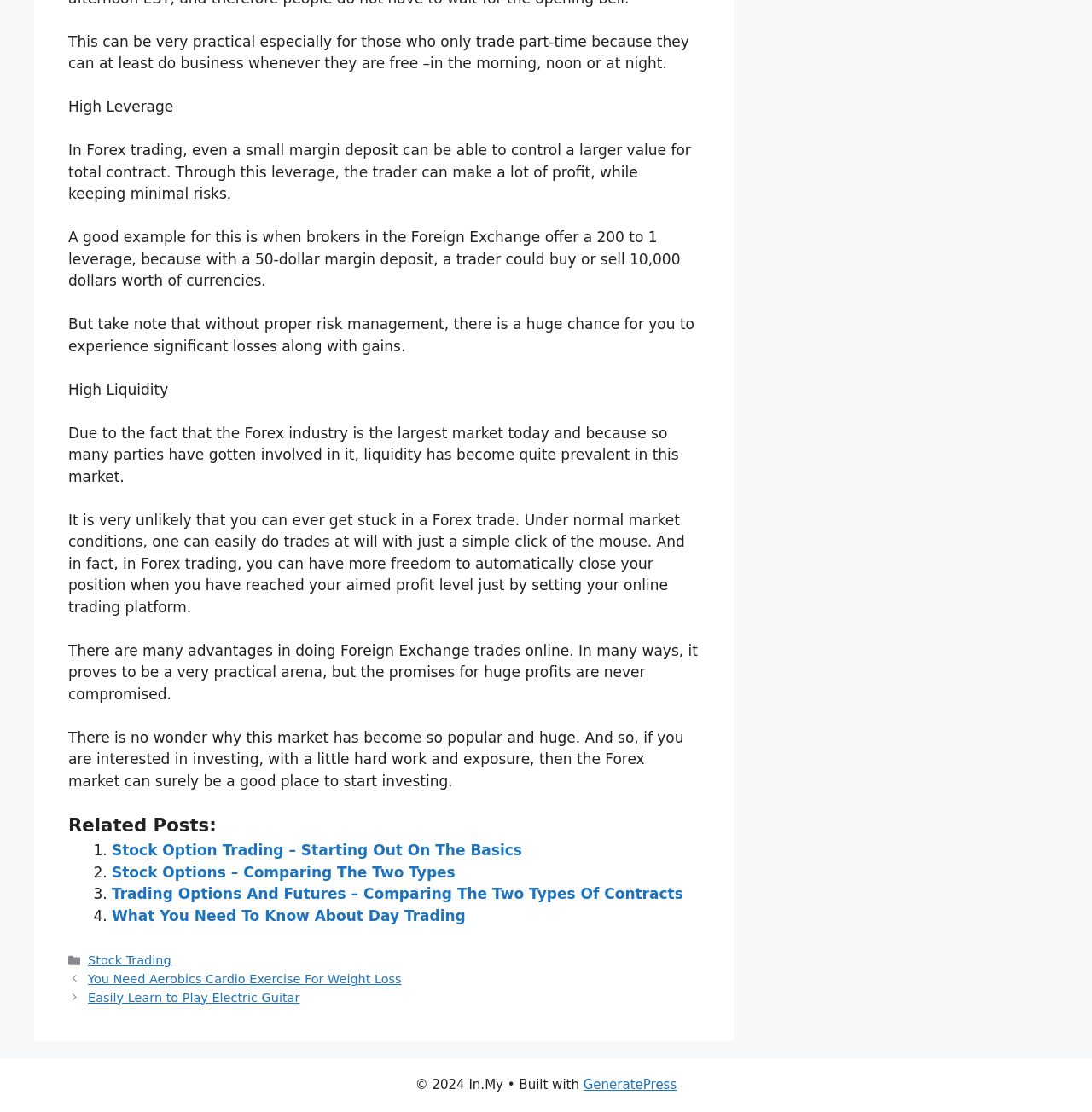Provide the bounding box for the UI element matching this description: "Stock Trading".

[0.081, 0.858, 0.157, 0.87]